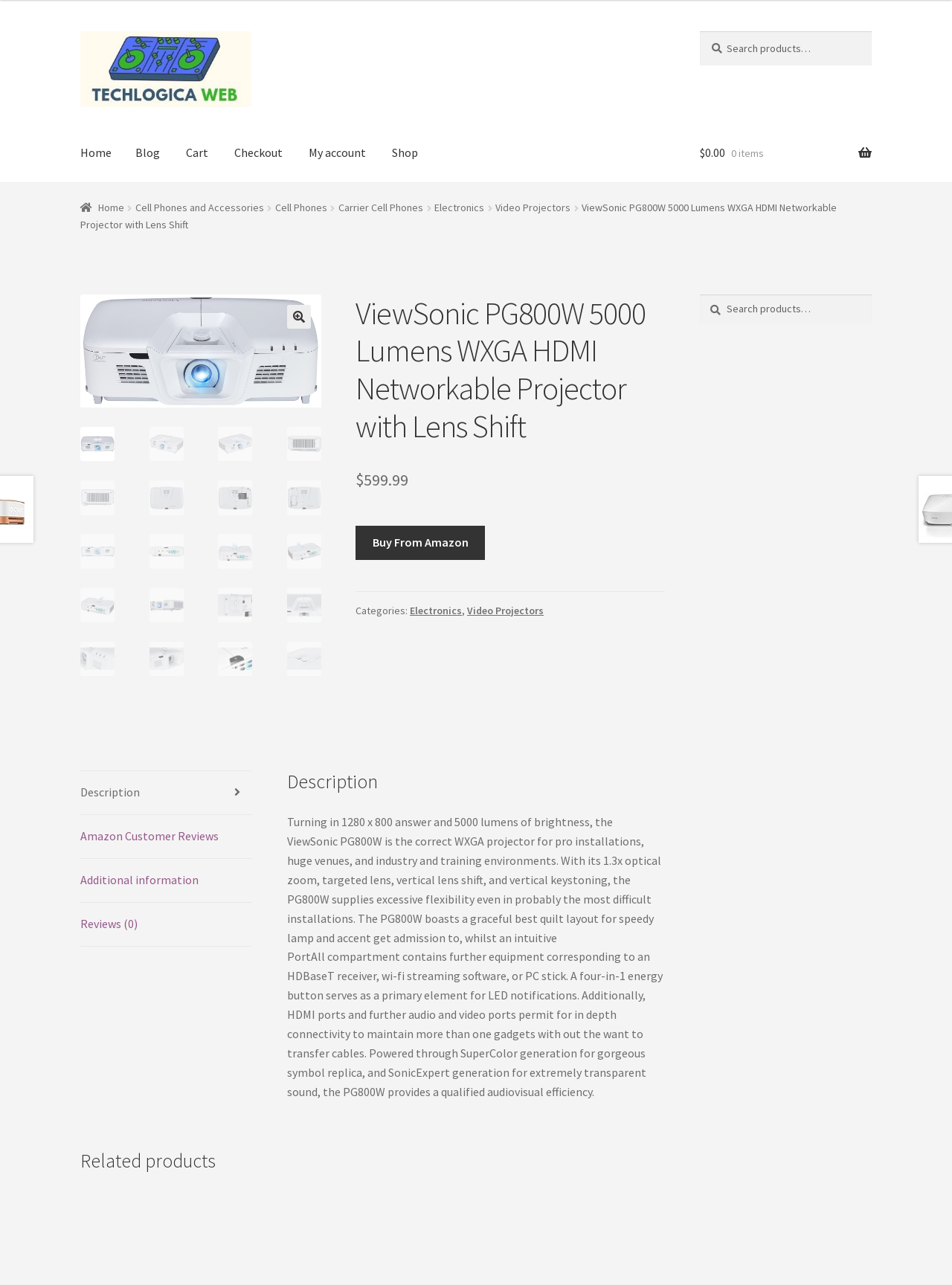Determine the bounding box coordinates of the region that needs to be clicked to achieve the task: "Buy from Amazon".

[0.374, 0.409, 0.51, 0.436]